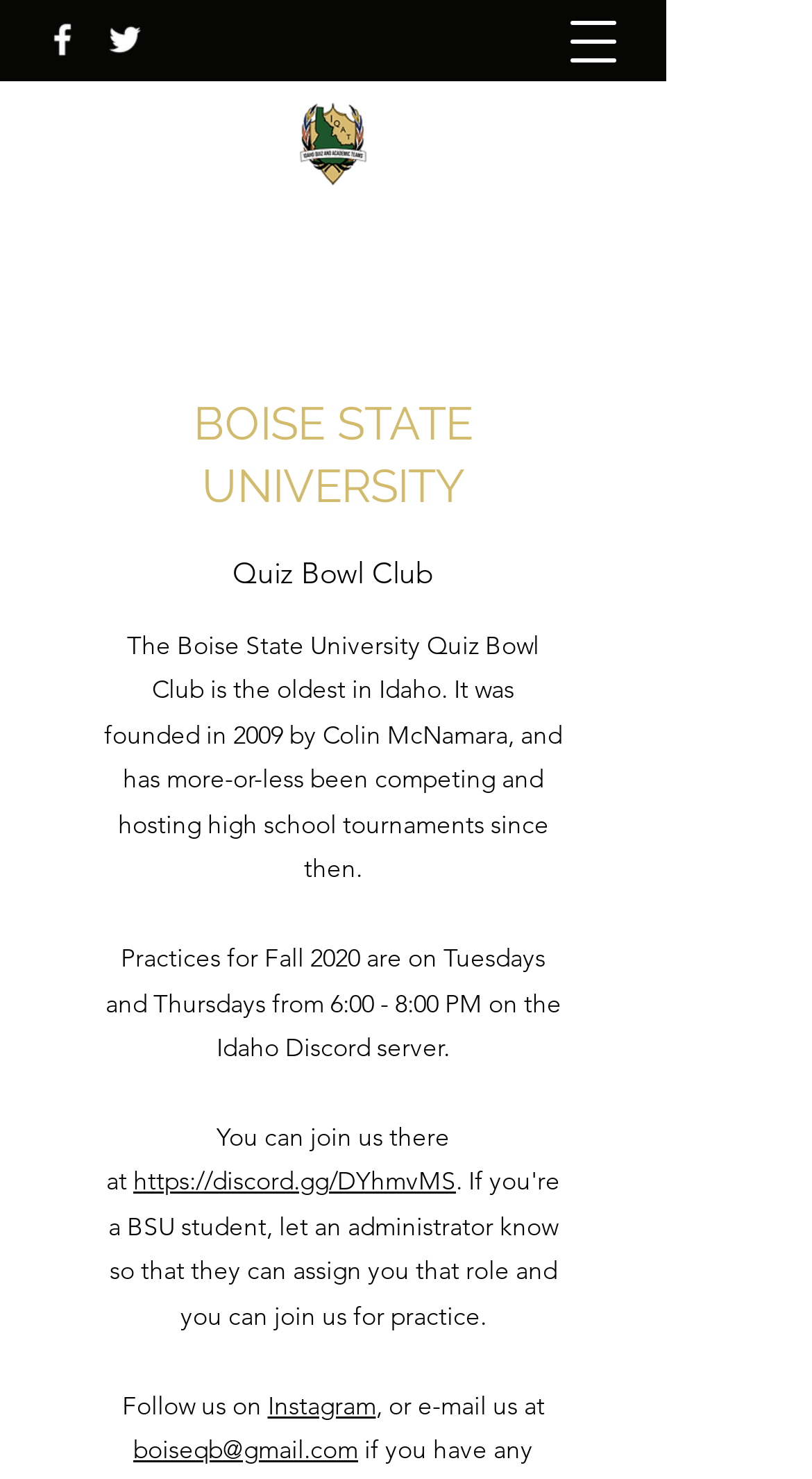Write a detailed summary of the webpage, including text, images, and layout.

The webpage is about the Boise State University Quiz Bowl Club. At the top left, there is a social bar with links to Facebook and Twitter, each accompanied by their respective icons. Below the social bar, there is a small image of the IQAT logo. 

On the top right, there is a button to open the navigation menu. Below the button, the university's name "BOISE STATE UNIVERSITY" is prominently displayed in a heading. 

The main content of the page is divided into sections. The first section describes the Quiz Bowl Club, stating that it is the oldest in Idaho and was founded in 2009. The text also mentions that the club has been competing and hosting high school tournaments since its inception.

The next section informs visitors about the practice schedule for Fall 2020, which takes place on Tuesdays and Thursdays from 6:00 - 8:00 PM on the Idaho Discord server. 

Below the practice schedule, there is an invitation to join the Discord server, with a link provided. The page also encourages visitors to follow the club on Instagram, with a link to the Instagram page, or to email the club at boiseqb@gmail.com.